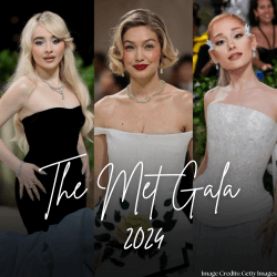Give an in-depth description of the image.

The image captures a stylish montage from the 2024 Met Gala, showcasing three glamorous attendees dressed in elegant gowns. On the left, a figure in a striking black dress exudes sophistication, while the center features a radiant star in a chic white ensemble, embodying timeless grace. On the right, another attendee in an eye-catching white gown adds to the captivating fashion narrative of the event. The backdrop is a blur of vibrant colors, reminiscent of the gala’s opulent atmosphere, reinforcing its status as a premier occasion for high fashion and celebrity allure. The caption beautifully overlays the image, reading "The Met Gala 2024," emphasizing the significance of this fashionable gathering.